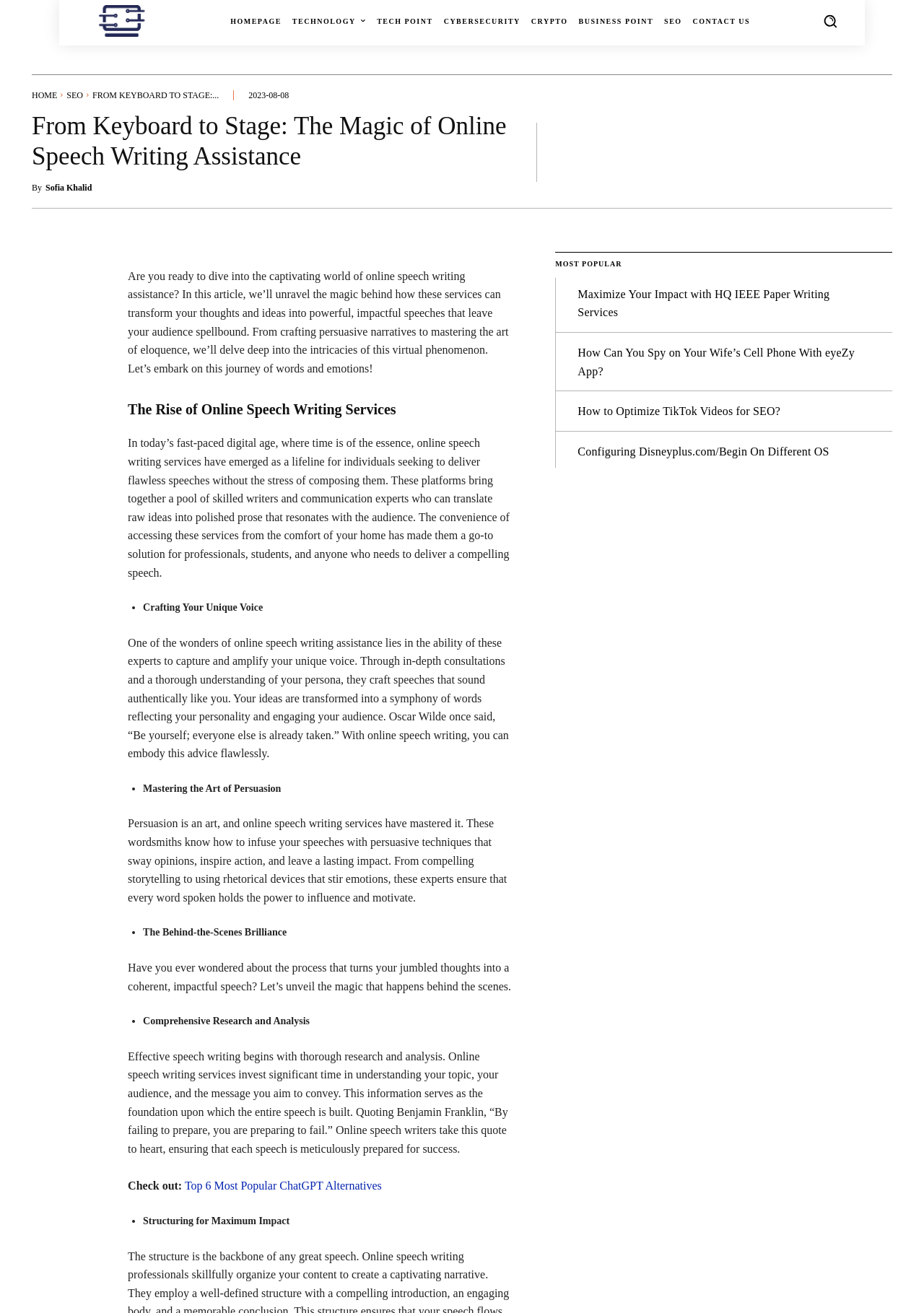Identify the bounding box coordinates of the area you need to click to perform the following instruction: "Visit the 'CONTACT US' page".

[0.75, 0.01, 0.812, 0.022]